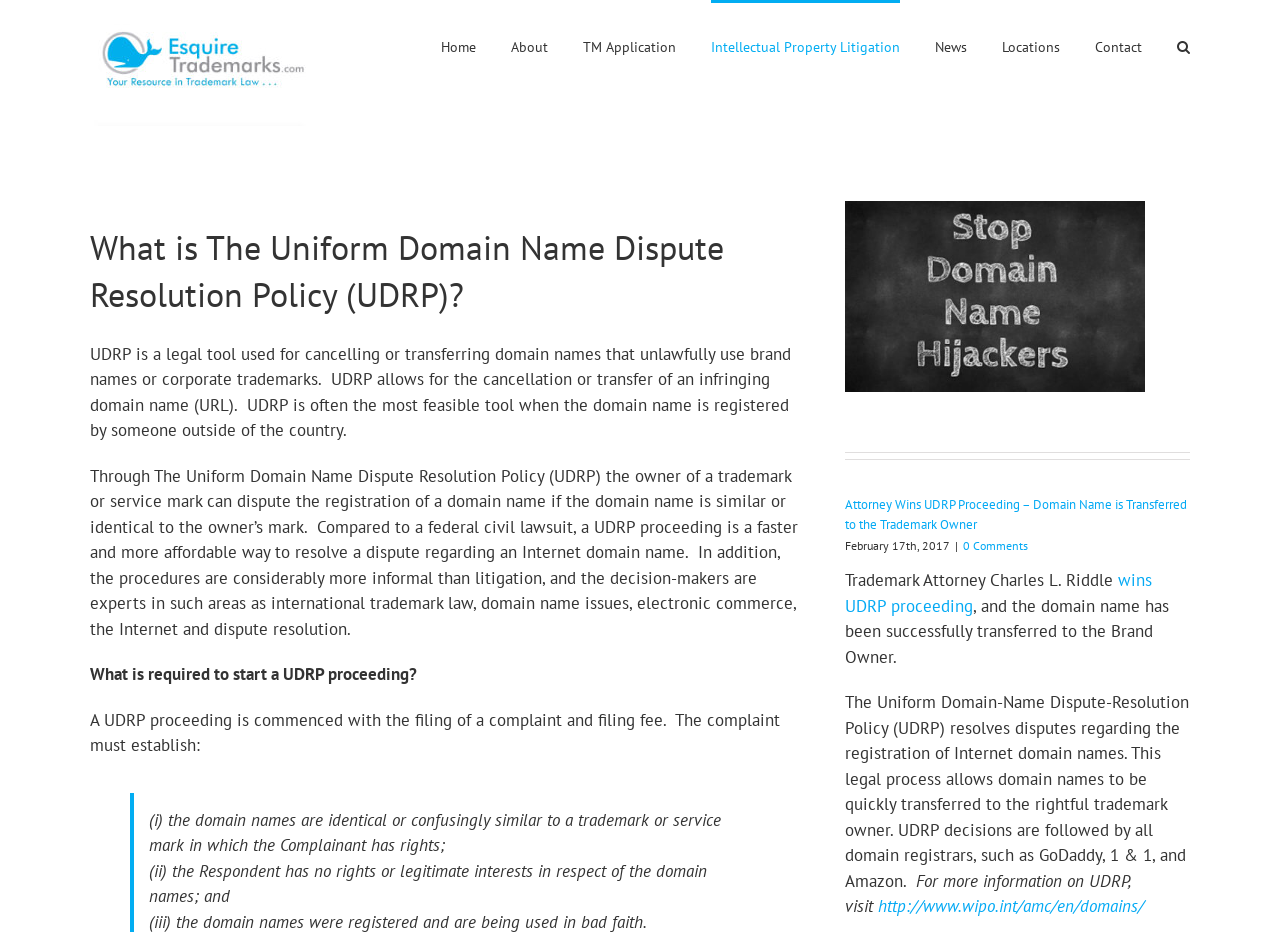What is the topic of the news article?
From the screenshot, provide a brief answer in one word or phrase.

UDRP proceeding